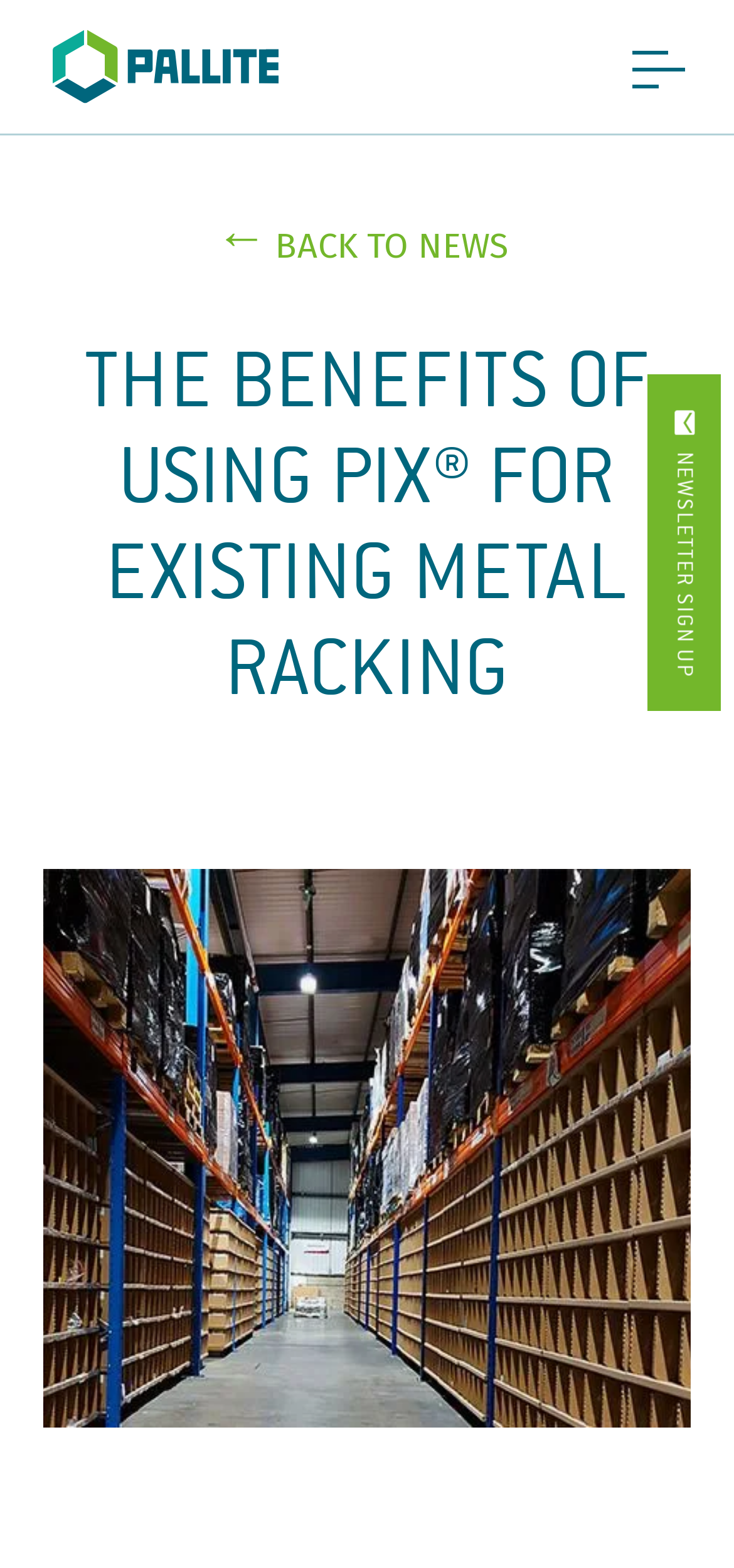Answer the question with a brief word or phrase:
What is the purpose of the 'NEWSLETTER SIGN UP' link?

To sign up for newsletter